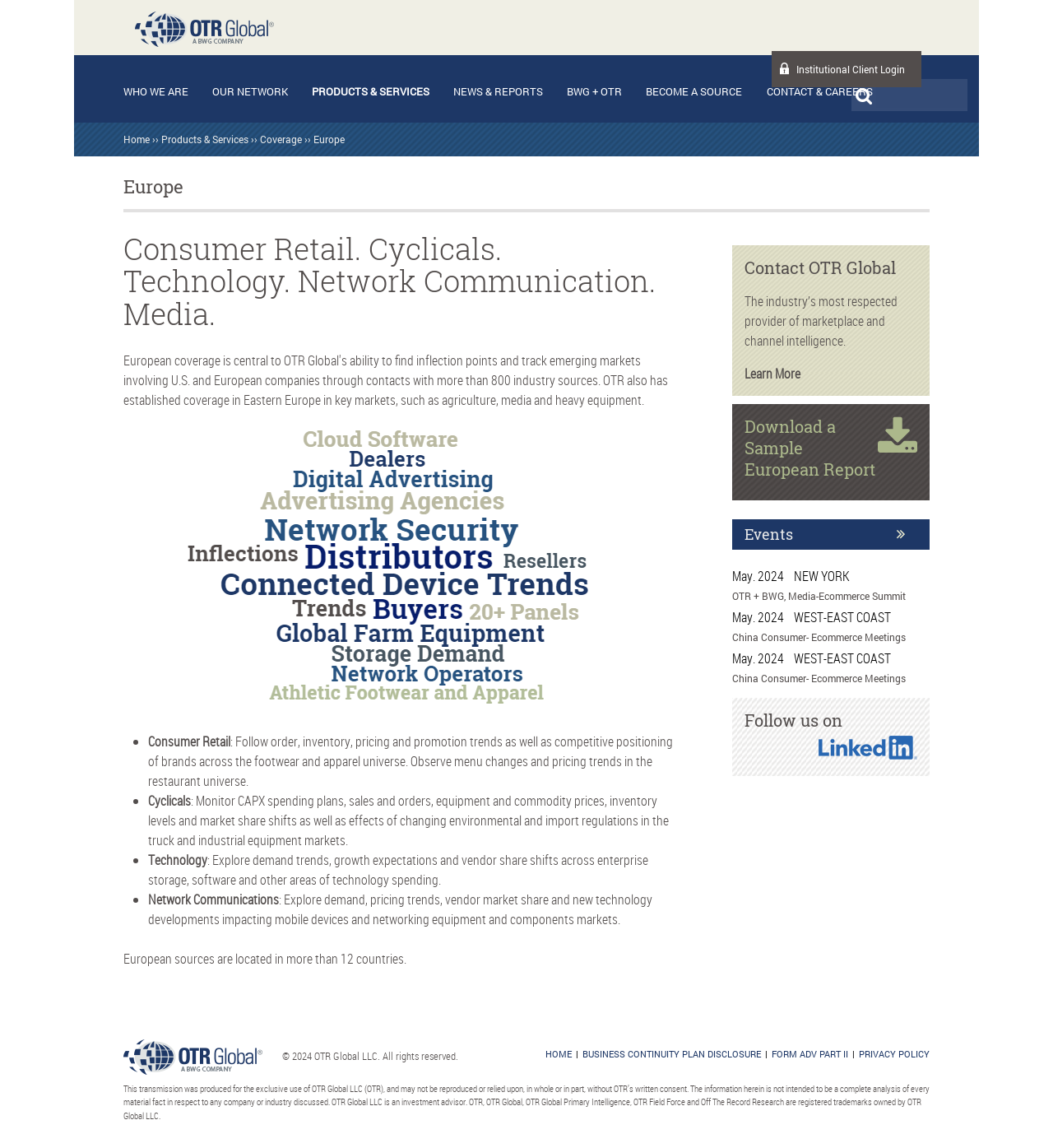Create an elaborate caption that covers all aspects of the webpage.

The webpage is about OTR Global, a provider of marketplace and channel intelligence. At the top, there is a navigation menu with links to "Home", "Institutional Client Login", and a search bar. Below the navigation menu, there is a heading "Europe" followed by a brief description of the company's services, including monitoring trends in consumer retail, cyclicals, technology, and network communications.

The main content area is divided into several sections. On the left, there is a menu with links to "WHO WE ARE", "OUR NETWORK", "PRODUCTS & SERVICES", "NEWS & REPORTS", "BWG + OTR", "BECOME A SOURCE", and "CONTACT & CAREERS". On the right, there is a section with a heading "You are here" showing the current location in the website hierarchy, followed by a section with a heading "Contact OTR Global" and a brief description of the company.

Below these sections, there is a section with a heading "Download a Sample European Report" and an image to download the report. Next to it, there is a section with a heading "Events" listing several events with dates, locations, and descriptions.

The webpage also has several images, including a logo at the top and icons for the navigation menu items. The overall layout is organized and easy to navigate, with clear headings and concise text.